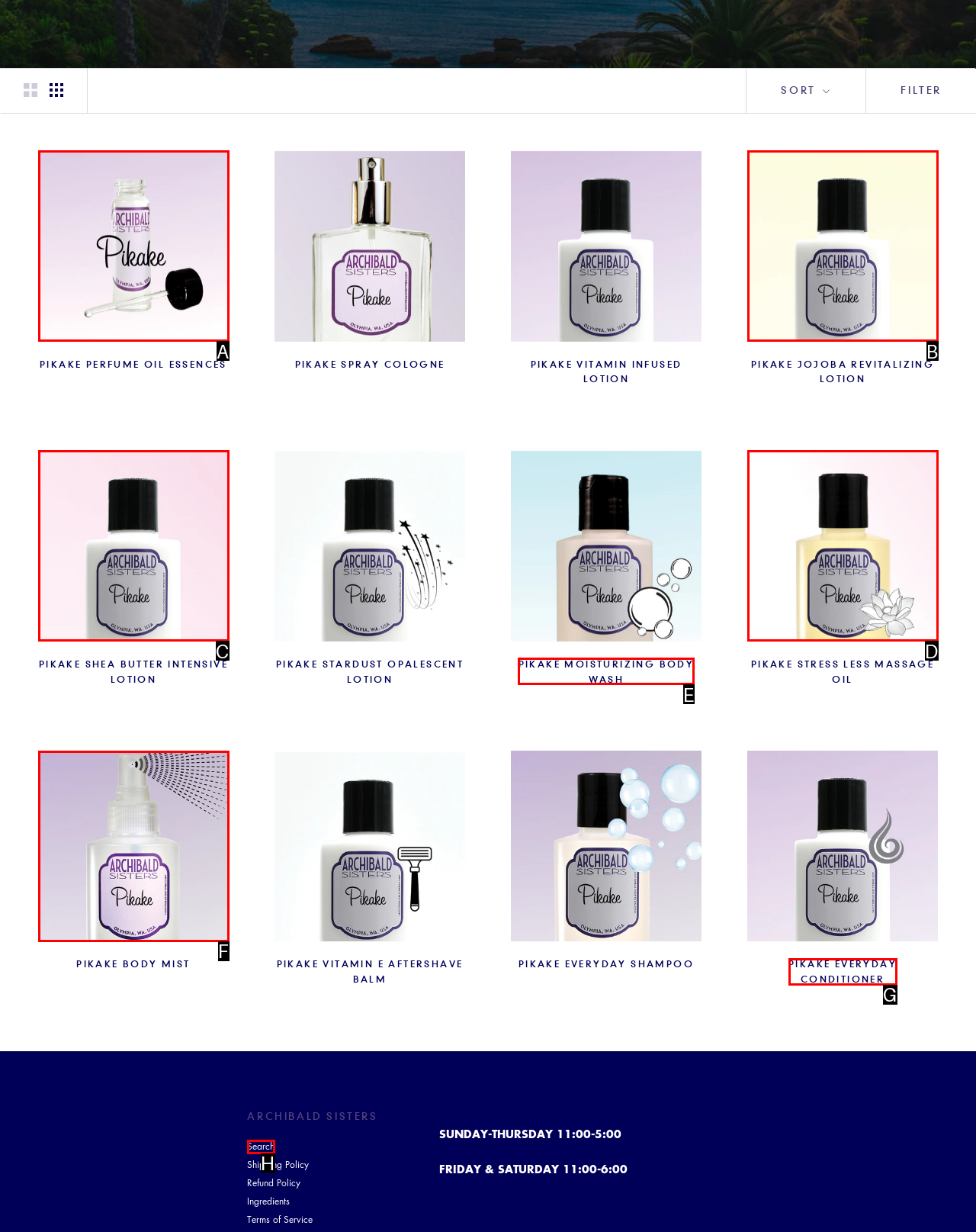Match the element description to one of the options: PIKAKE MOISTURIZING BODY WASH
Respond with the corresponding option's letter.

E